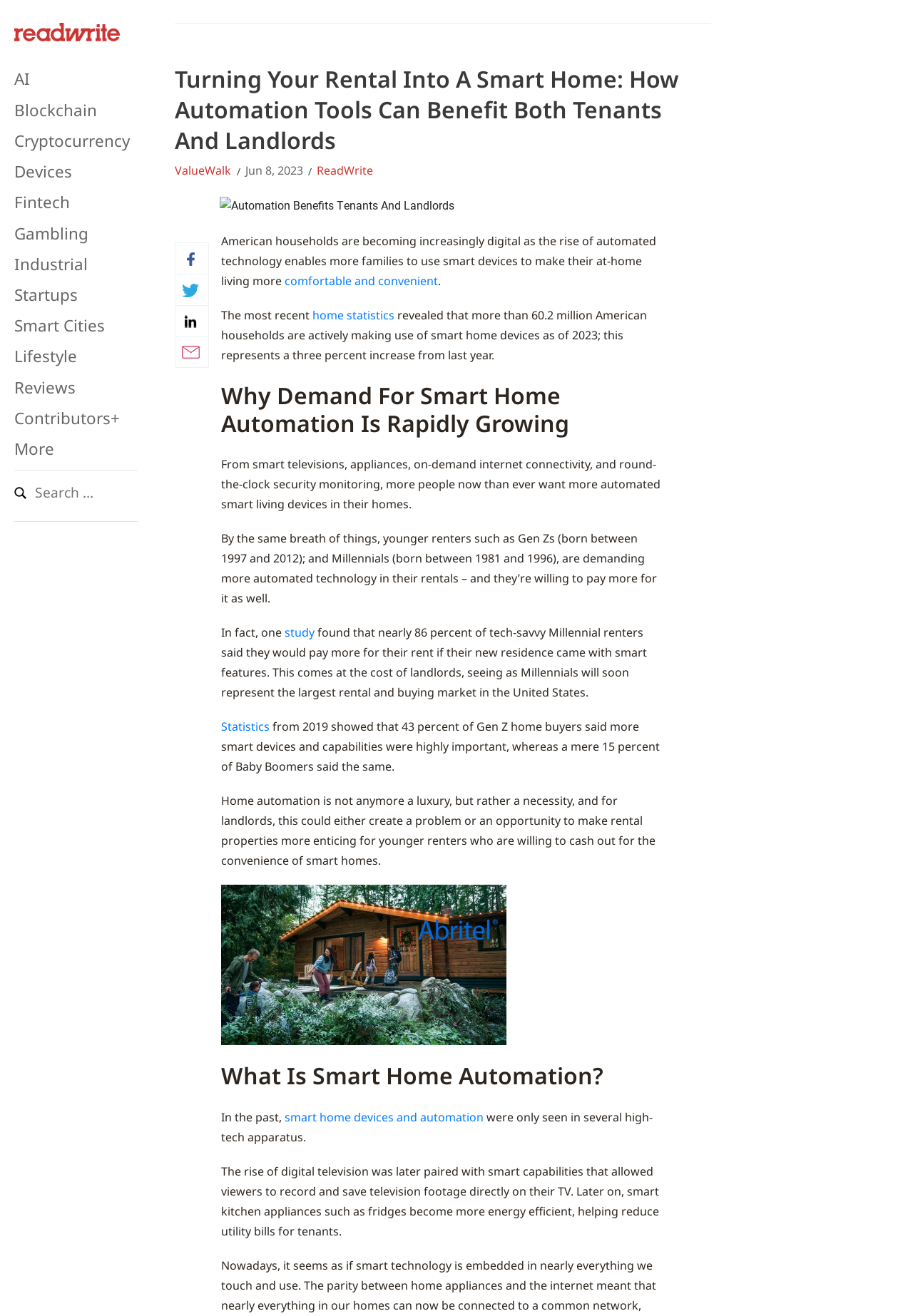Determine the bounding box coordinates of the UI element described by: "comfortable and convenient".

[0.312, 0.208, 0.48, 0.22]